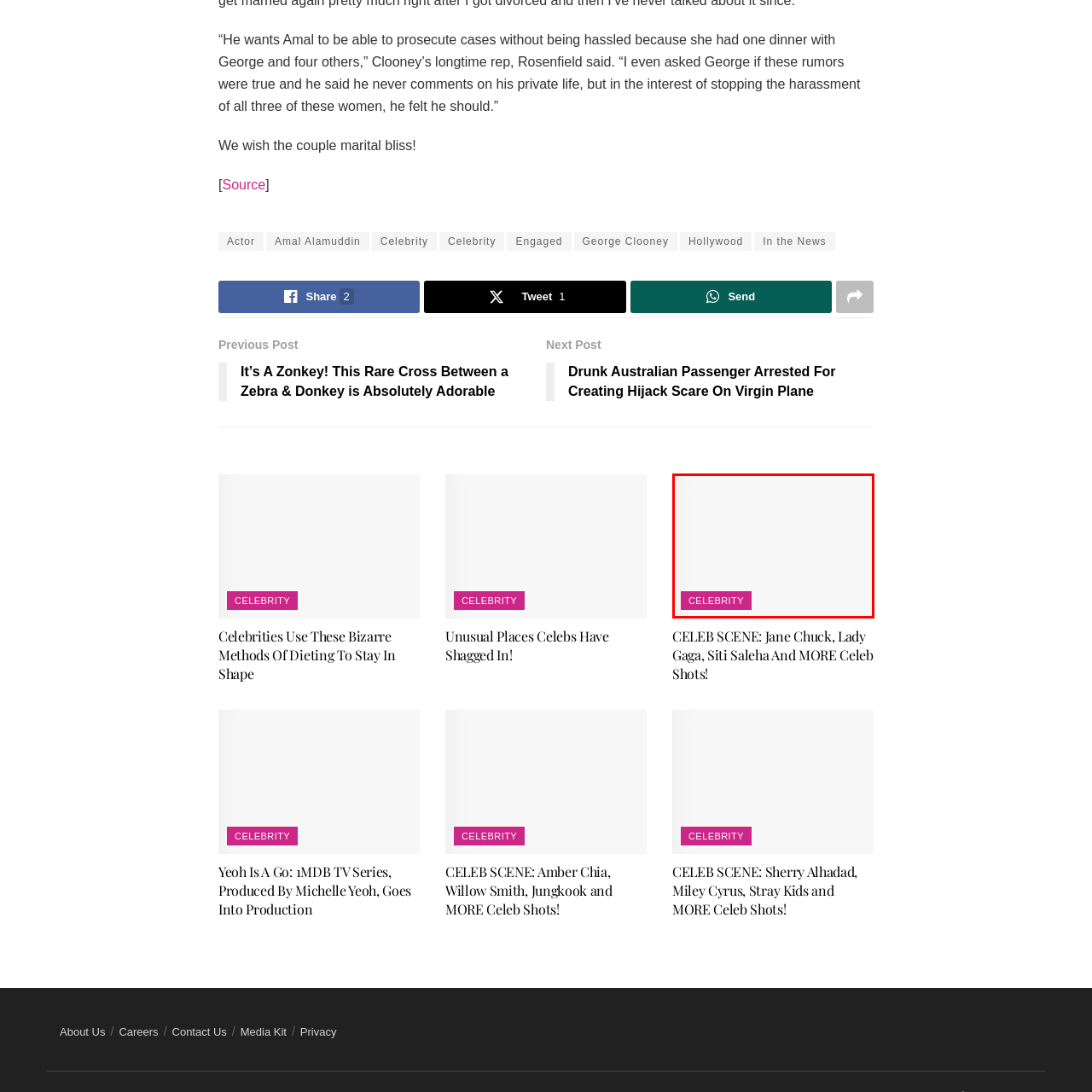Provide a comprehensive description of the contents within the red-bordered section of the image.

The image features a vibrant pink button labeled "CELEBRITY" in bold white text, set against a clean, light background. This element likely serves as a navigation or category link on a webpage, directing users to content related to celebrities. It embodies the fun and engaging nature of celebrity culture, inviting viewers to explore news, gossip, and updates about their favorite stars. The clear typography and bright color make it prominent, ensuring it captures the attention of visitors interested in celebrity-related topics.